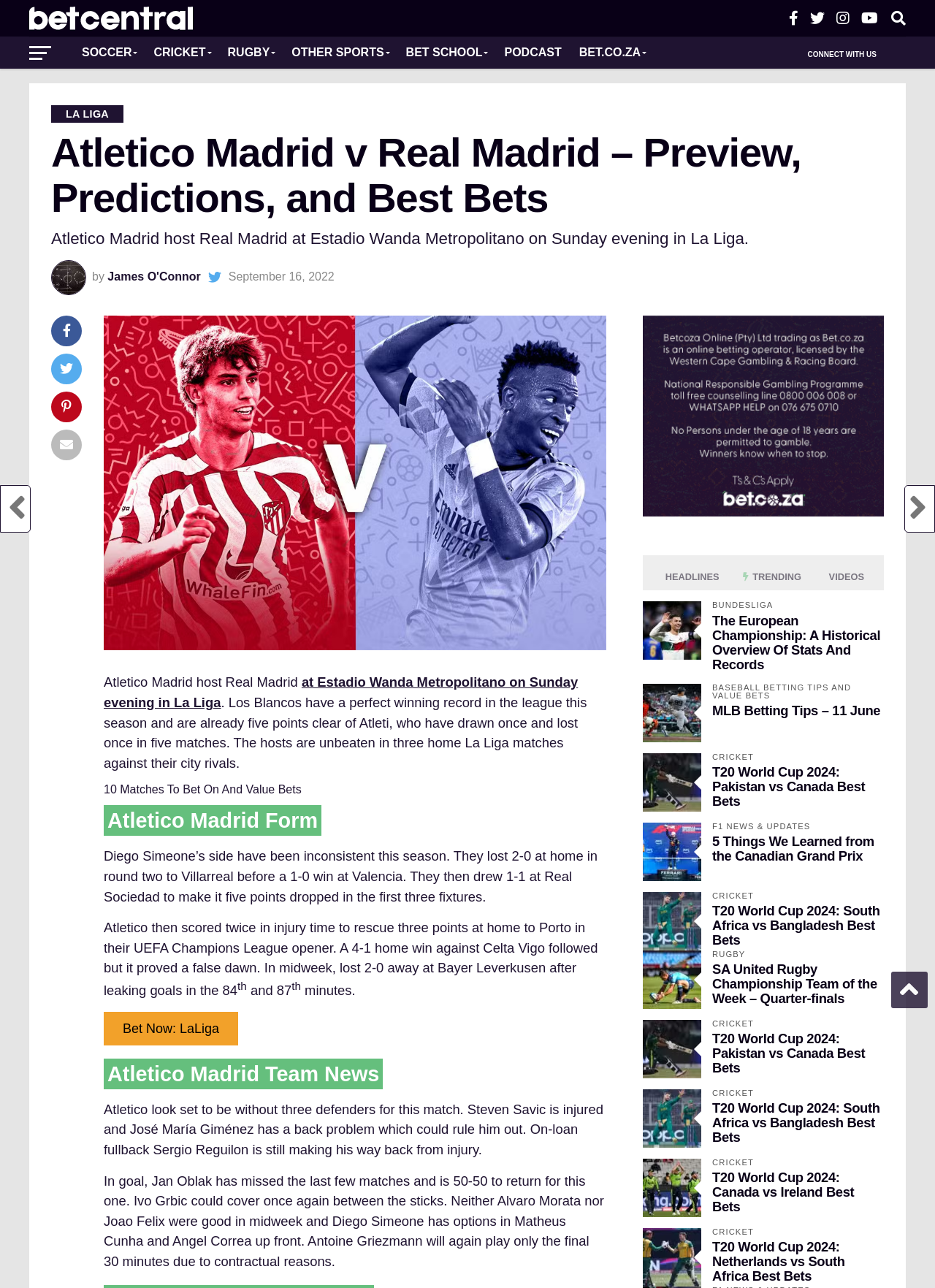Explain the webpage in detail.

This webpage is about sports betting, specifically focusing on the UEFA Champions League quarter-final second leg match between Atletico Madrid and Manchester City. The page is divided into several sections, with a prominent section at the top featuring a link to "Bet Central" and an image with the same name.

Below this section, there are several links to different sports categories, including soccer, cricket, rugby, and others. These links are arranged horizontally across the page.

The main content of the page is dedicated to the preview of the Atletico Madrid vs Manchester City match. It includes a heading "LA LIGA" and a subheading "Atletico Madrid v Real Madrid – Preview, Predictions, and Best Bets". There is a brief summary of the match, followed by a section discussing Atletico Madrid's form, including their recent performances and injuries.

The page also features a section on Atletico Madrid's team news, including updates on injured players and potential lineup changes. Additionally, there are sections on the team's recent performances, including their UEFA Champions League opener and a recent loss to Bayer Leverkusen.

Throughout the page, there are several images, including a photo of James O'Connor, and various icons and graphics. There are also several links to other articles and betting tips, including a section on "10 Matches To Bet On And Value Bets".

In the lower half of the page, there are several sections dedicated to other sports, including baseball, cricket, and rugby. Each section features a heading, a brief summary, and links to related articles and betting tips. There are also several images and icons scattered throughout these sections.

Overall, the page is densely packed with information and features a mix of text, images, and links to other articles and betting tips.